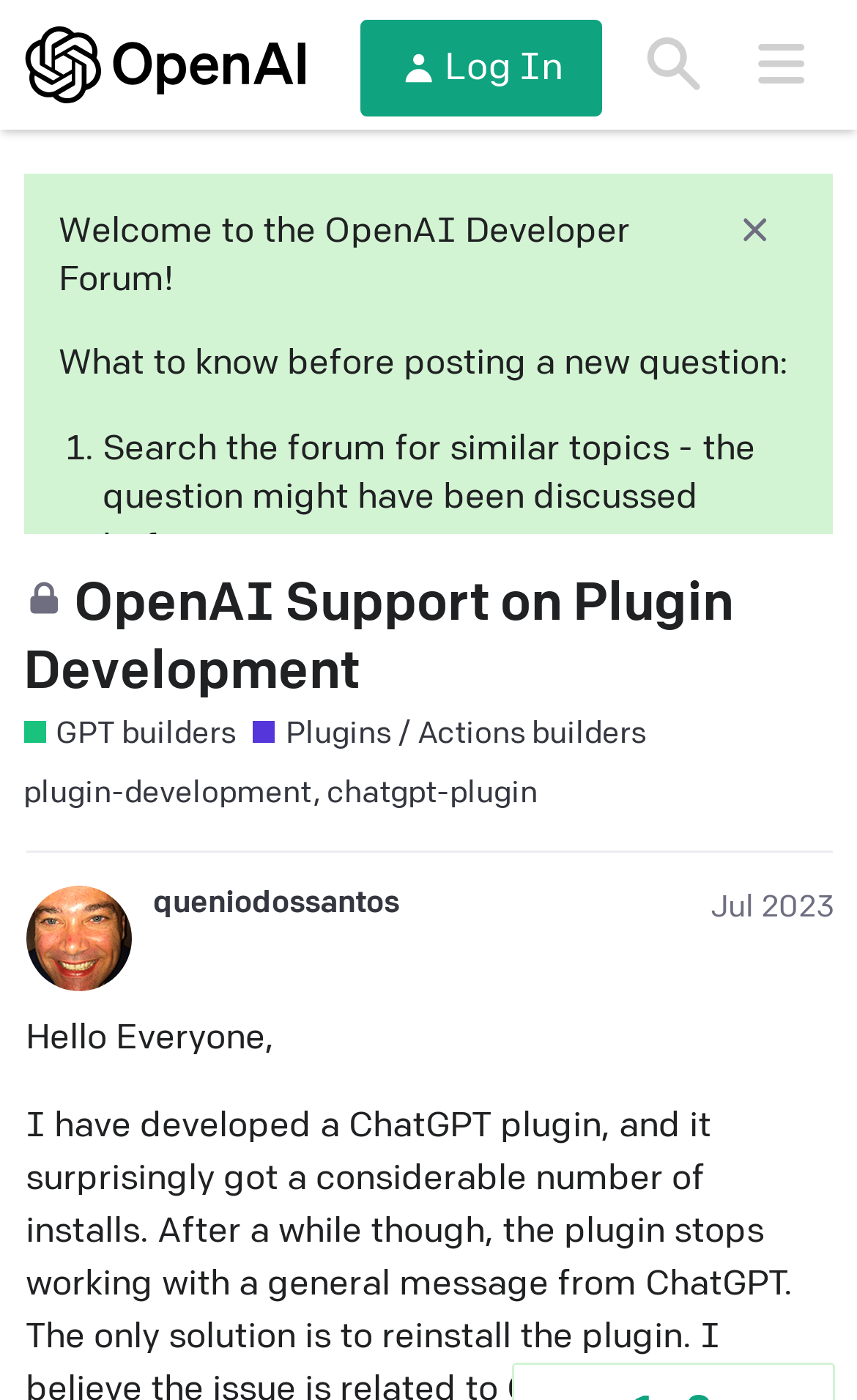Please identify the bounding box coordinates of the area that needs to be clicked to fulfill the following instruction: "Read the topic 'OpenAI Support on Plugin Development'."

[0.027, 0.409, 0.856, 0.502]